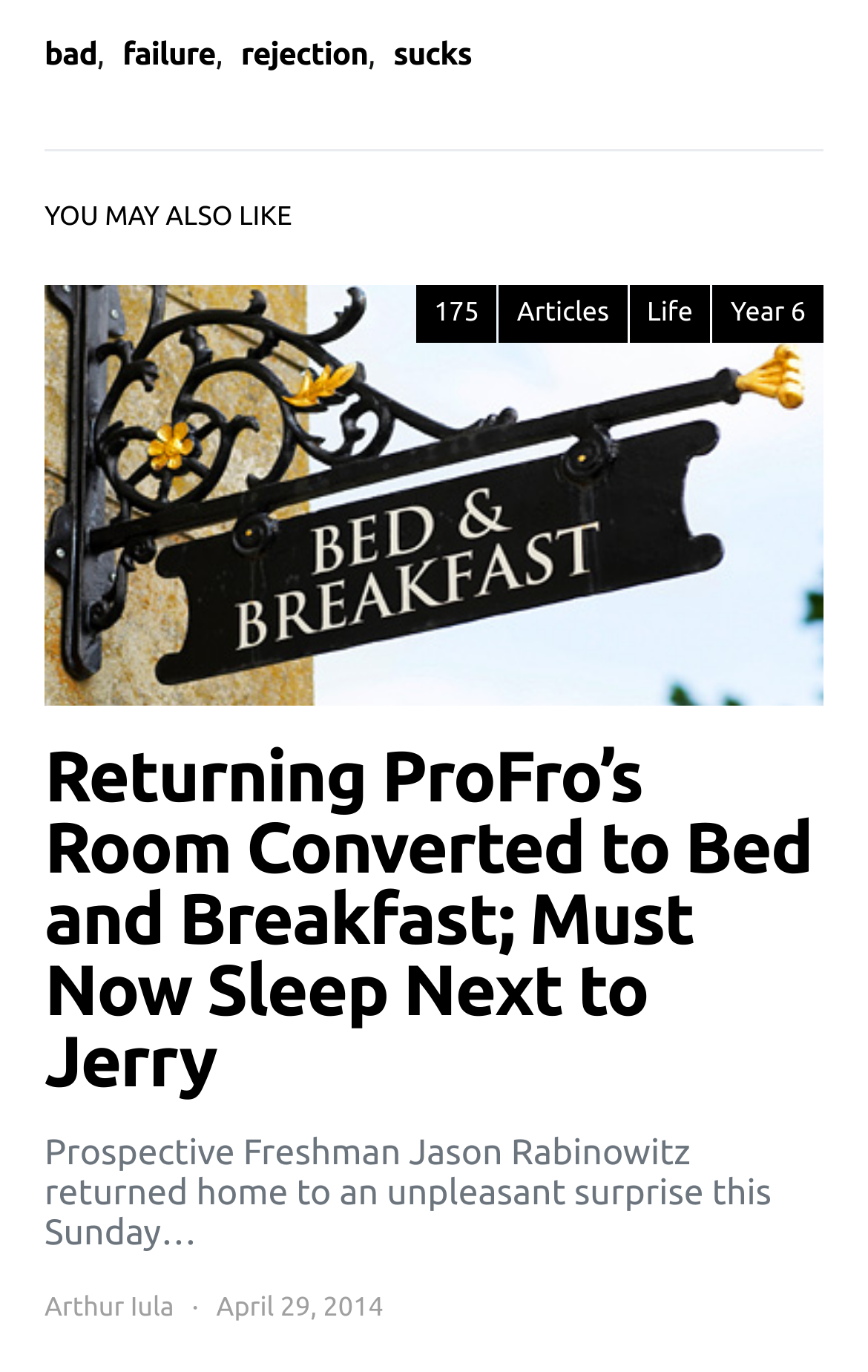Please determine the bounding box coordinates of the clickable area required to carry out the following instruction: "Leave a comment". The coordinates must be four float numbers between 0 and 1, represented as [left, top, right, bottom].

None